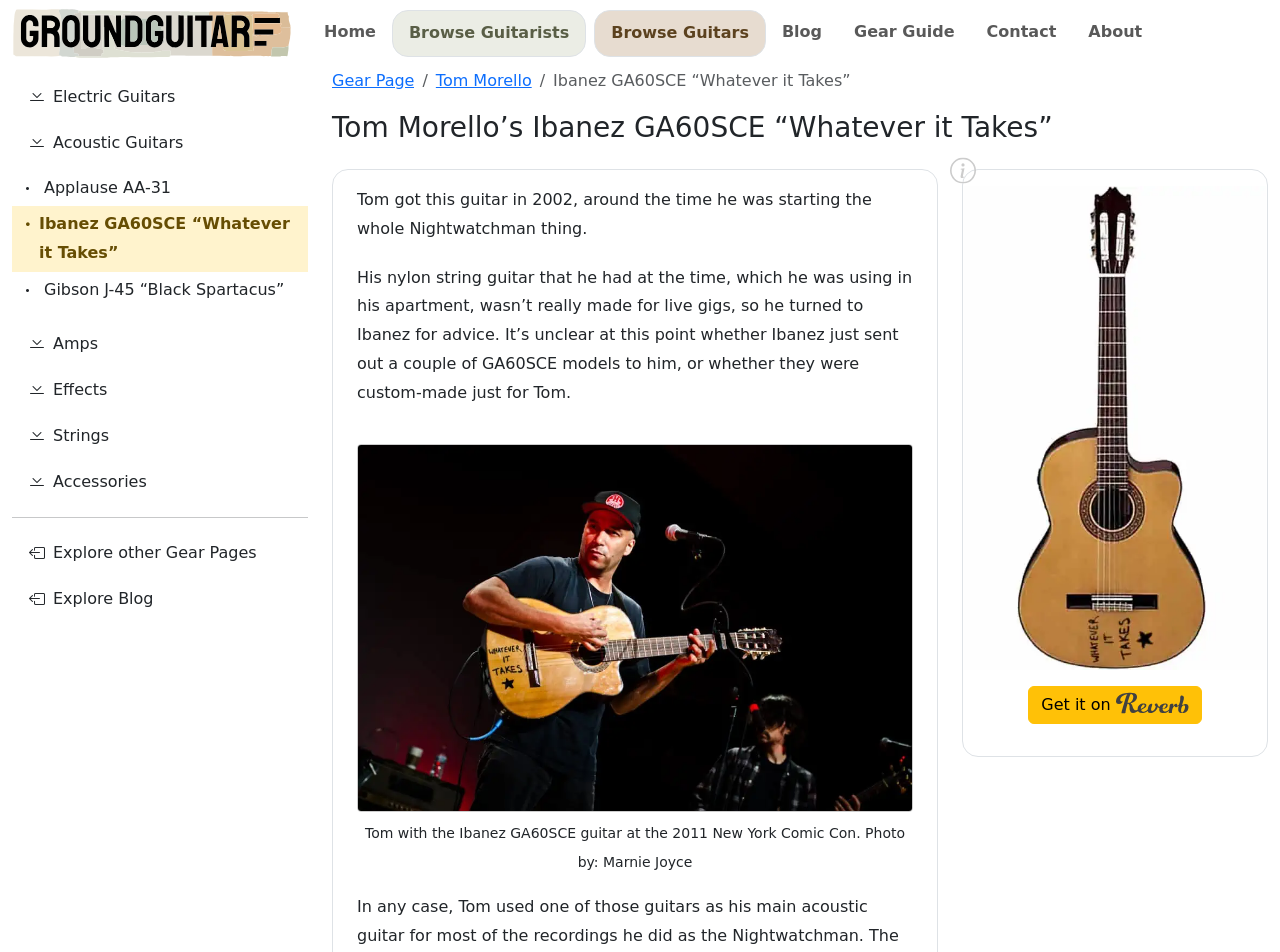Identify and extract the main heading from the webpage.

Tom Morello’s Ibanez GA60SCE “Whatever it Takes”